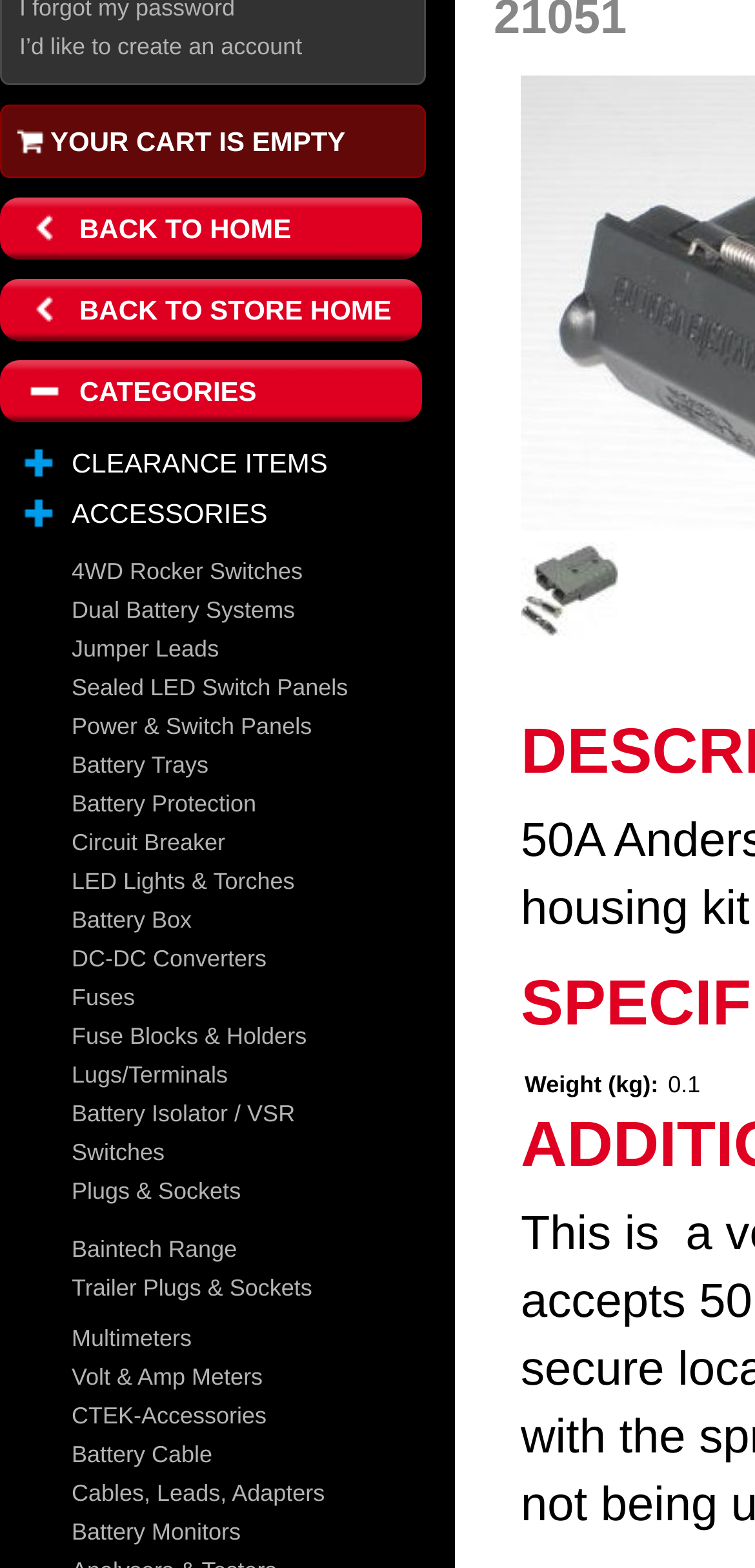Find and provide the bounding box coordinates for the UI element described with: "Sealed LED Switch Panels".

[0.0, 0.426, 0.659, 0.451]